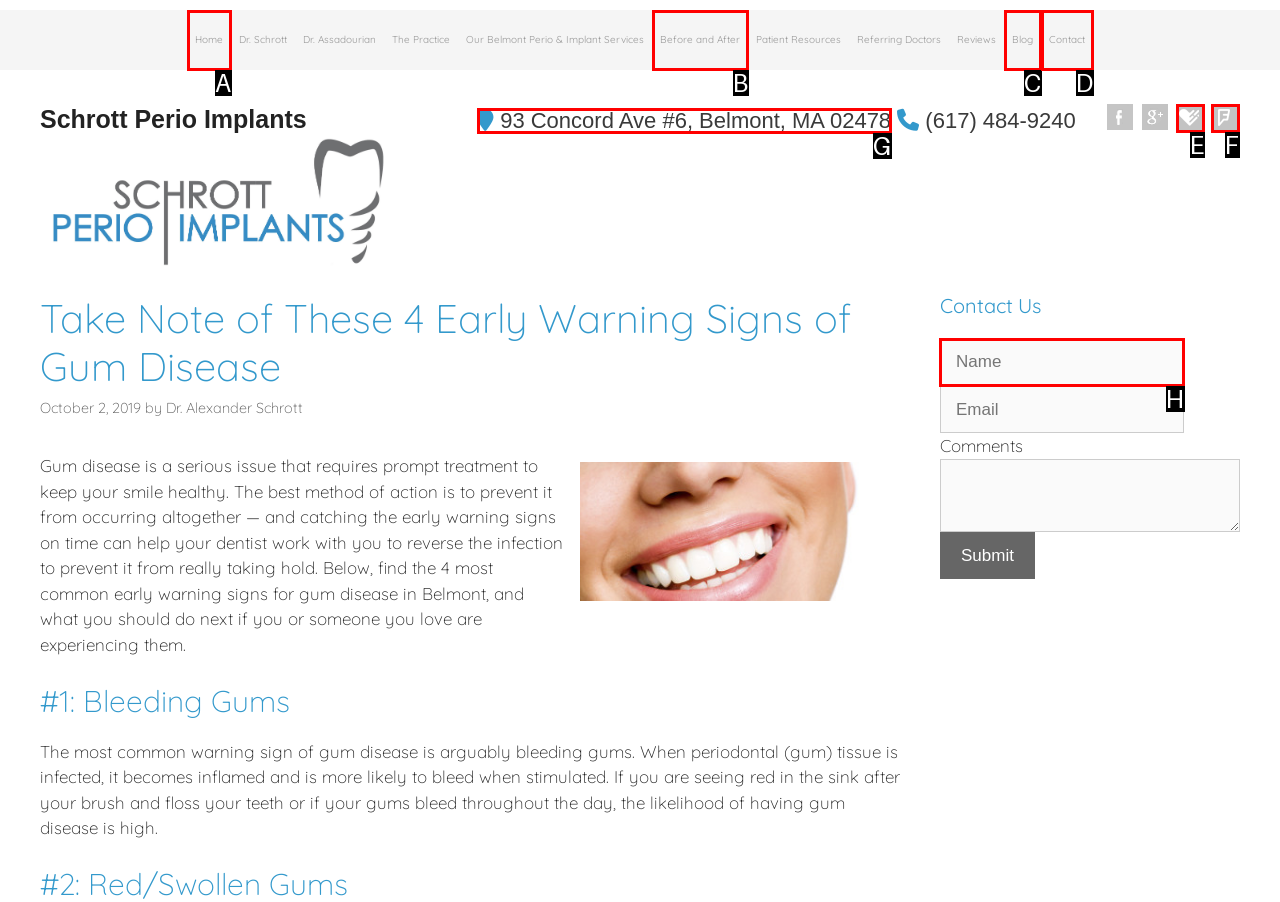Select the appropriate HTML element to click on to finish the task: Support Muslim Central.
Answer with the letter corresponding to the selected option.

None